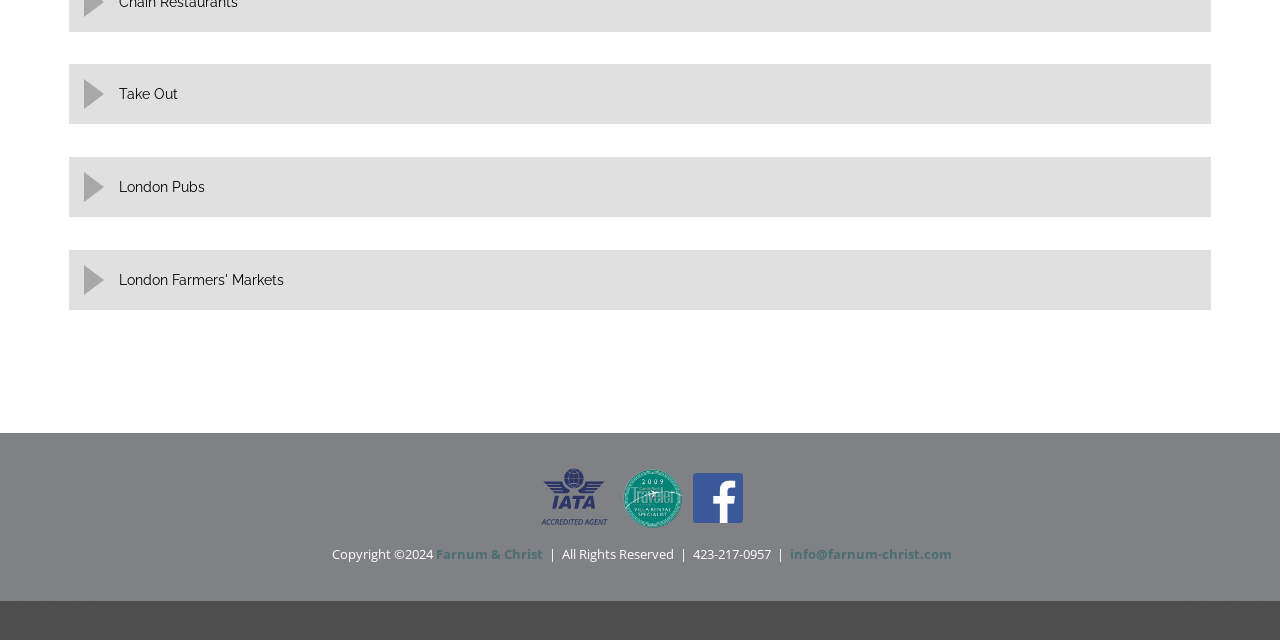Identify the bounding box of the UI element described as follows: "parent_node: London Farmers' Markets". Provide the coordinates as four float numbers in the range of 0 to 1 [left, top, right, bottom].

[0.054, 0.397, 0.946, 0.497]